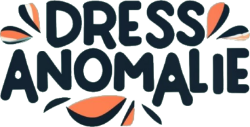Capture every detail in the image and describe it fully.

The image features the vibrant and stylish logo of "Dress Anomalie." The design showcases bold, playful typography with the name "DRESS ANOMALIE" prominently displayed. The use of contrasting colors—deep navy for the text and lively coral accents—creates an eye-catching visual appeal. This logo embodies the brand's focus on unique wedding attire, inviting couples to explore innovative options for their special day. The overall aesthetic reflects a modern and creative approach, aligning with the brand's mission to provide distinct and personalized fashion choices for weddings.